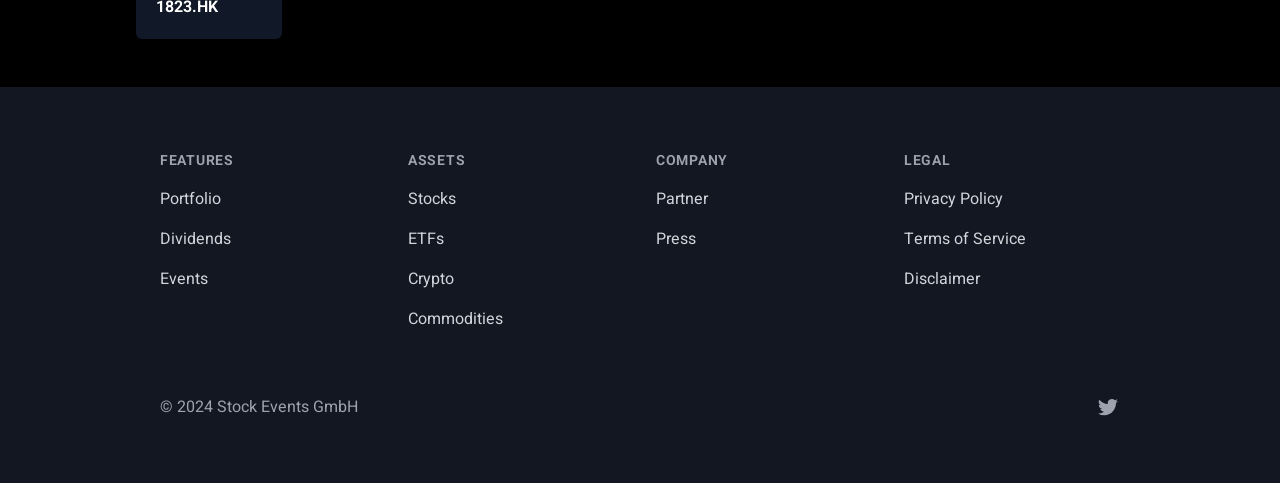Use one word or a short phrase to answer the question provided: 
What is the name of the company mentioned on this webpage?

Stock Events GmbH